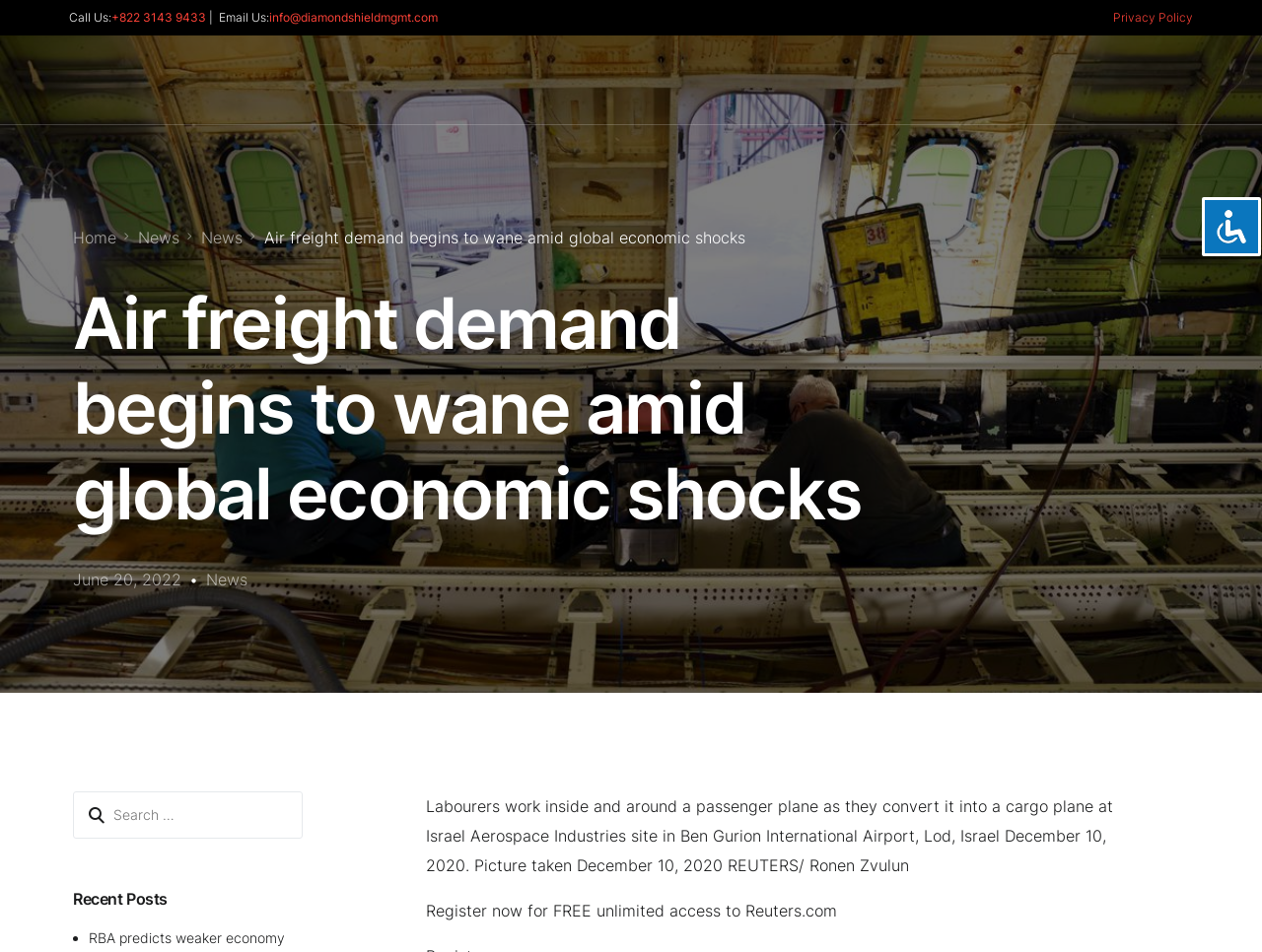Extract the bounding box coordinates of the UI element described by: "+822 3143 9433". The coordinates should include four float numbers ranging from 0 to 1, e.g., [left, top, right, bottom].

[0.088, 0.01, 0.163, 0.026]